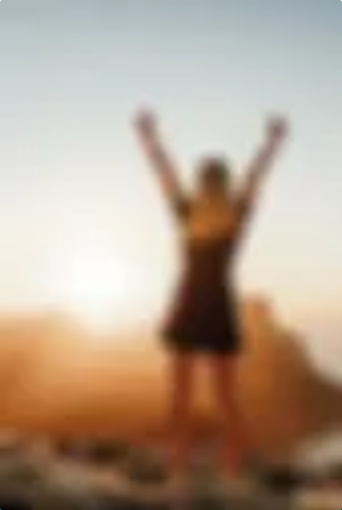What is the overarching message of the image?
With the help of the image, please provide a detailed response to the question.

This imagery aligns with the overarching message of embarking on a vibrant journey of self-discovery and wellbeing, suggesting that the figure is stepping into one's truth and co-creating desires with the universe.